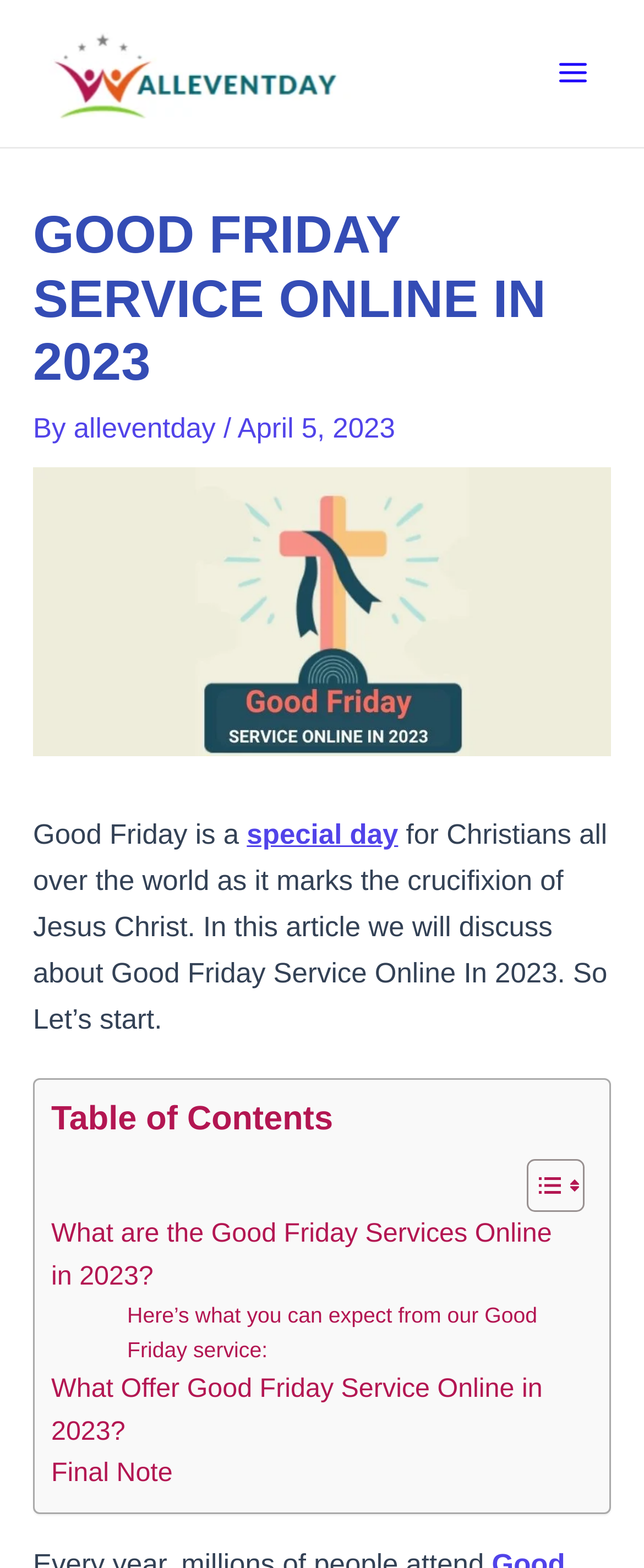What is the name of the website?
Please analyze the image and answer the question with as much detail as possible.

I found the name of the website by looking at the link 'Alleventday' which is located at the top of the webpage, and also by looking at the image with the same name.